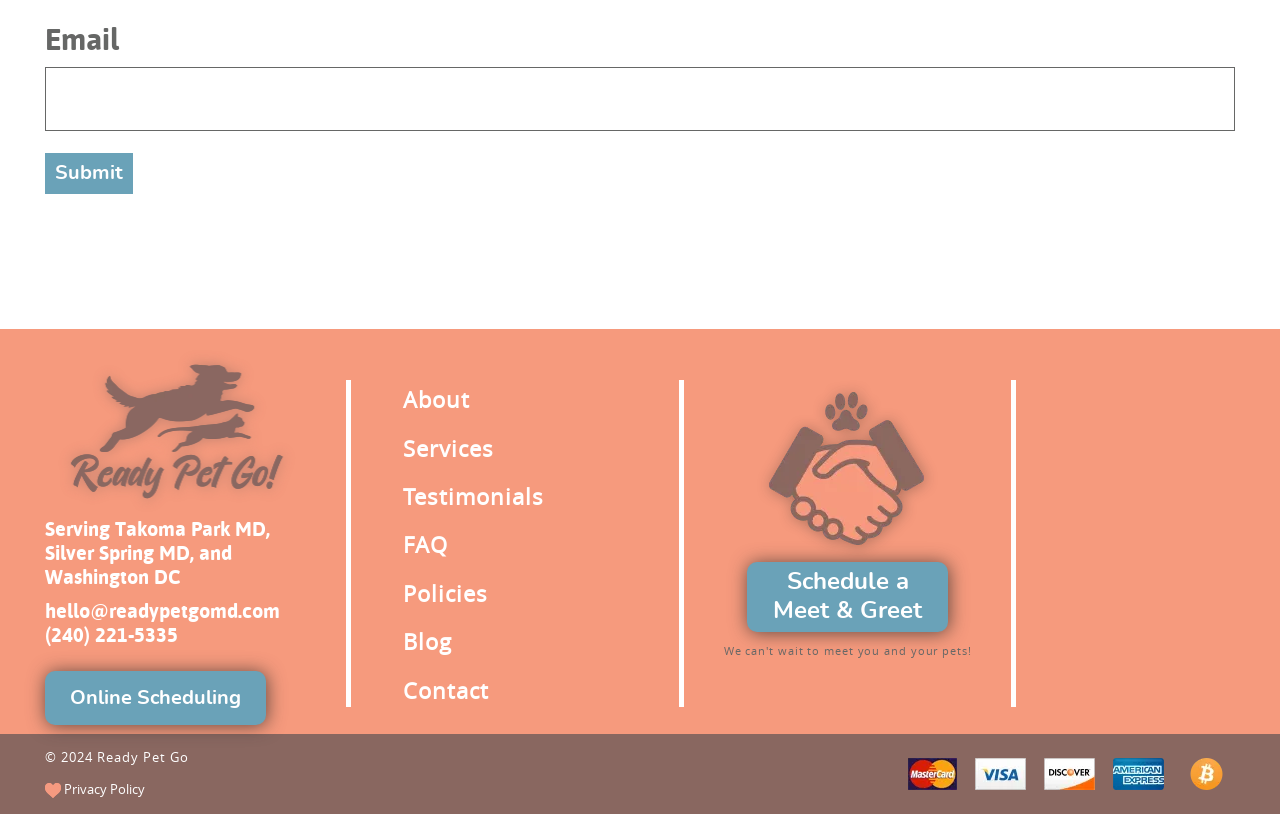Give a one-word or short phrase answer to this question: 
What is the purpose of the textbox at the top?

Email input